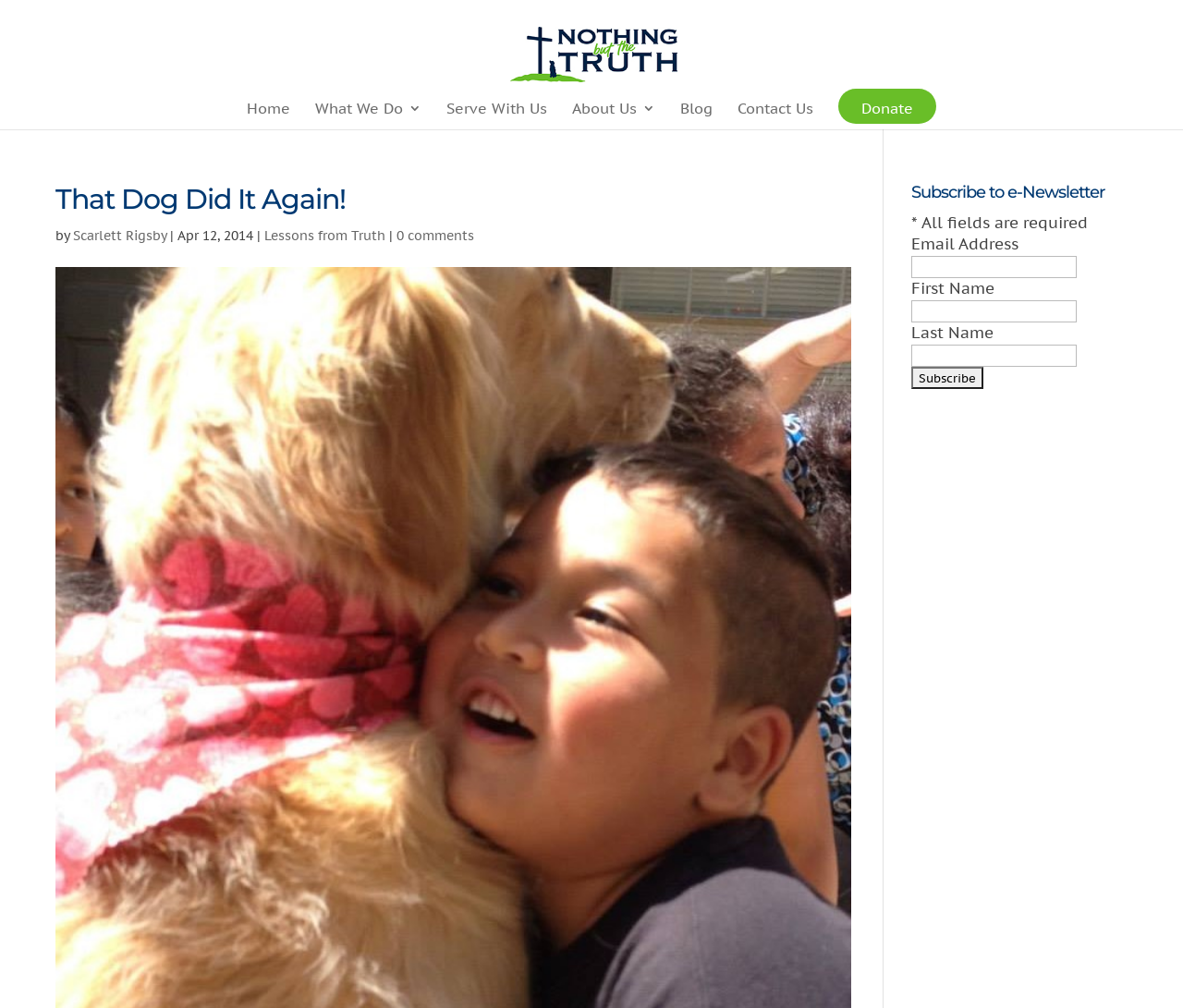Provide the bounding box coordinates of the HTML element this sentence describes: "Lessons from Truth".

[0.223, 0.225, 0.326, 0.242]